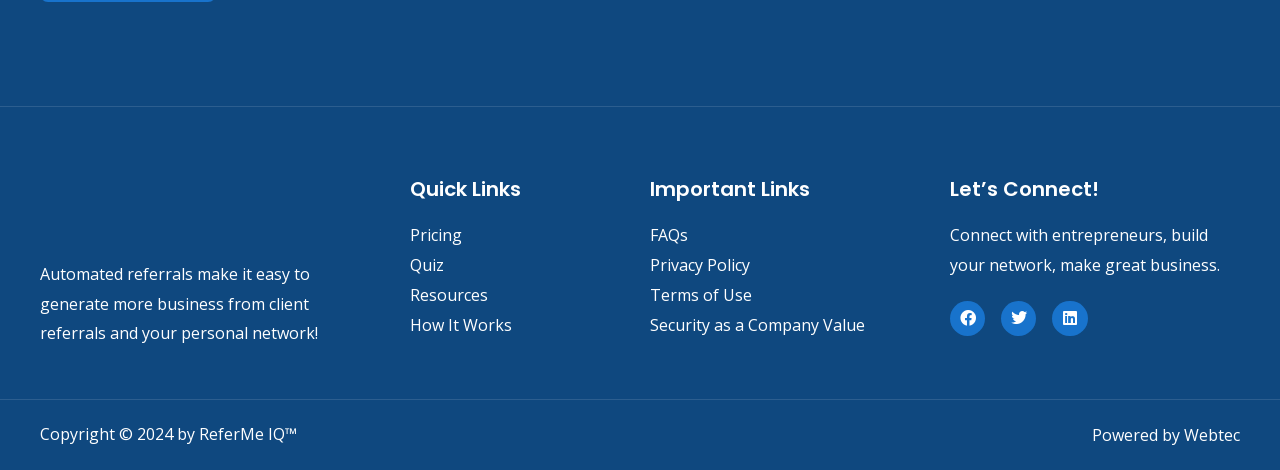Please find the bounding box coordinates for the clickable element needed to perform this instruction: "Visit the 'How It Works' page".

[0.32, 0.671, 0.492, 0.714]